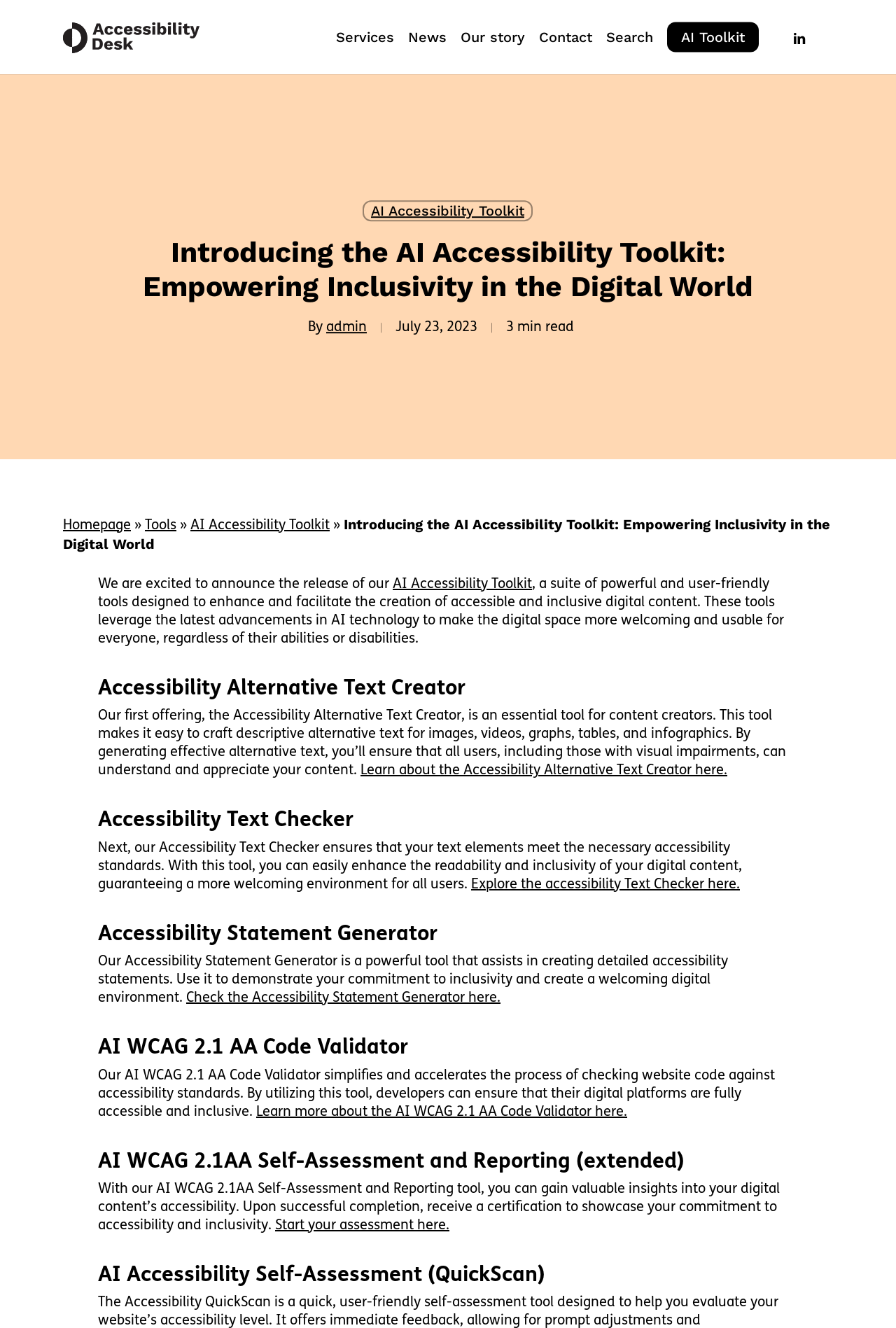Locate the bounding box of the UI element described by: "Start your assessment here." in the given webpage screenshot.

[0.307, 0.918, 0.502, 0.928]